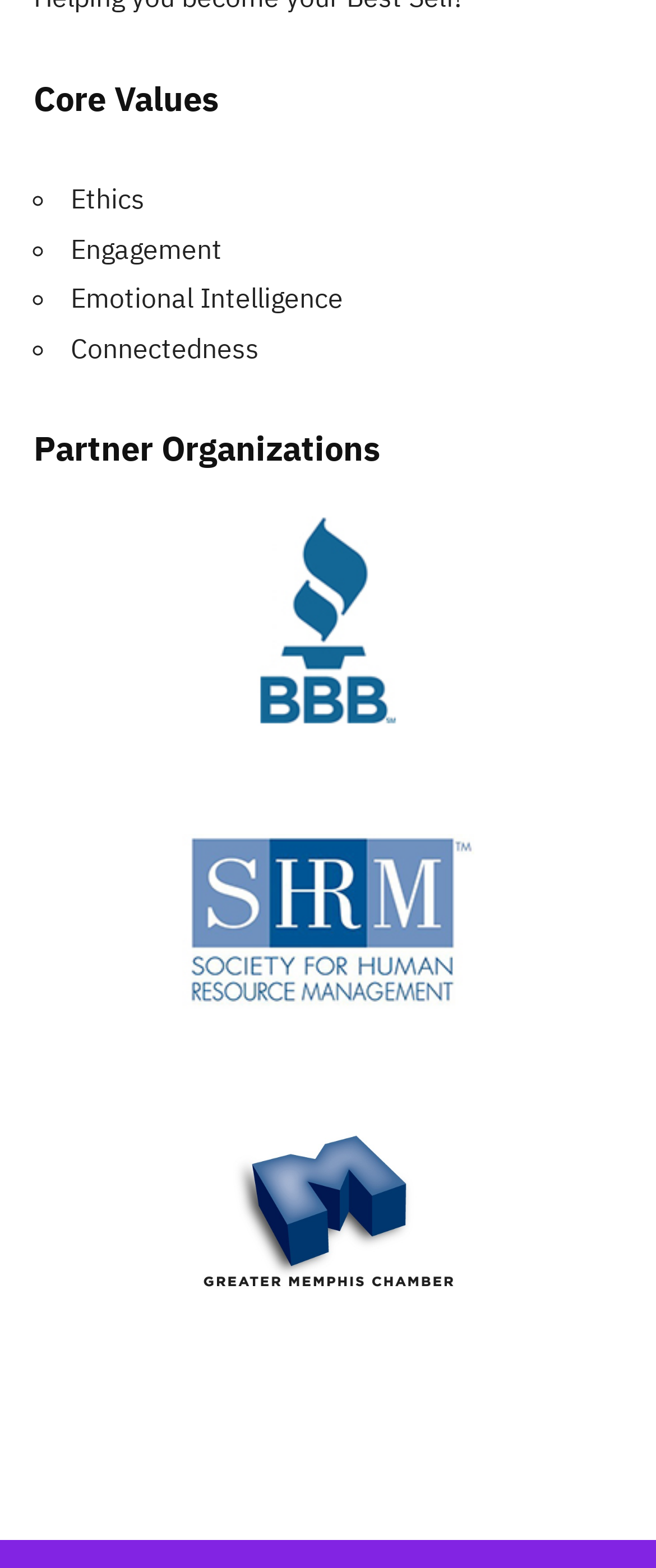Determine the bounding box for the described UI element: "alt="Greater Memphis Chamber logo"".

[0.301, 0.842, 0.699, 0.864]